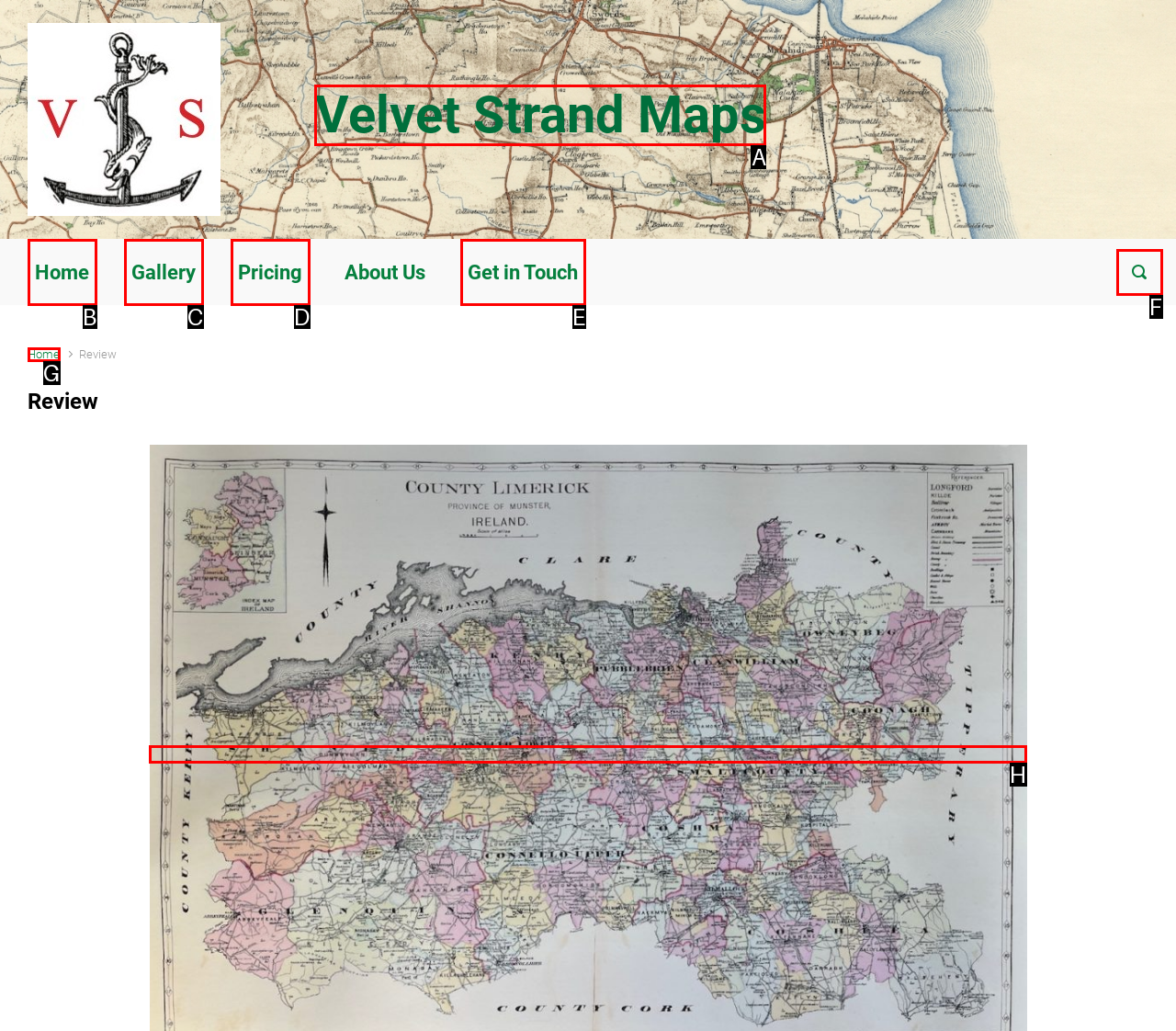Tell me which element should be clicked to achieve the following objective: view the Irish County Map - County Limerick
Reply with the letter of the correct option from the displayed choices.

H